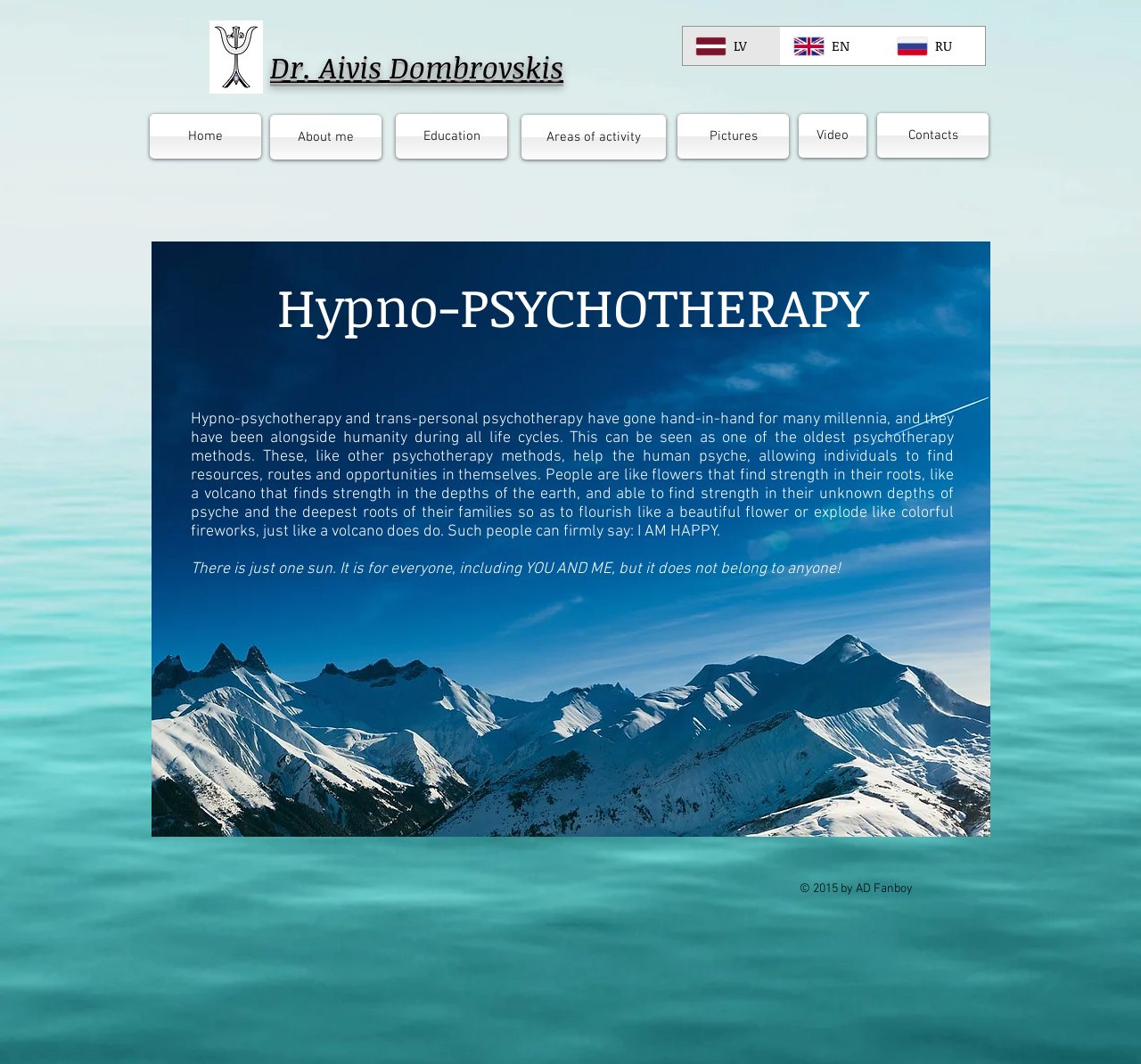Given the description of the UI element: "About me", predict the bounding box coordinates in the form of [left, top, right, bottom], with each value being a float between 0 and 1.

[0.237, 0.108, 0.334, 0.15]